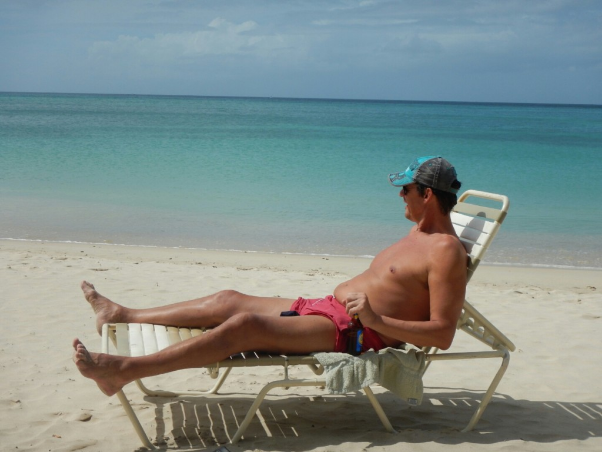Give an elaborate caption for the image.

The image captures a serene moment on a beautiful beach, featuring an individual relaxing in a lounge chair. The person, dressed in red beach shorts and a casual blue cap, reclines comfortably, basking in the gentle sunshine. The stunning backdrop showcases a tranquil turquoise sea, lapping softly at the shore, with a few clouds dotting the sky. This image evokes a sense of peace and leisure, perfectly embodying the essence of a vacation day spent unwinding by the water. This scene is part of a journey documented on a travel blog, where various experiences, including encounters with locals and explorations of the island, are shared.